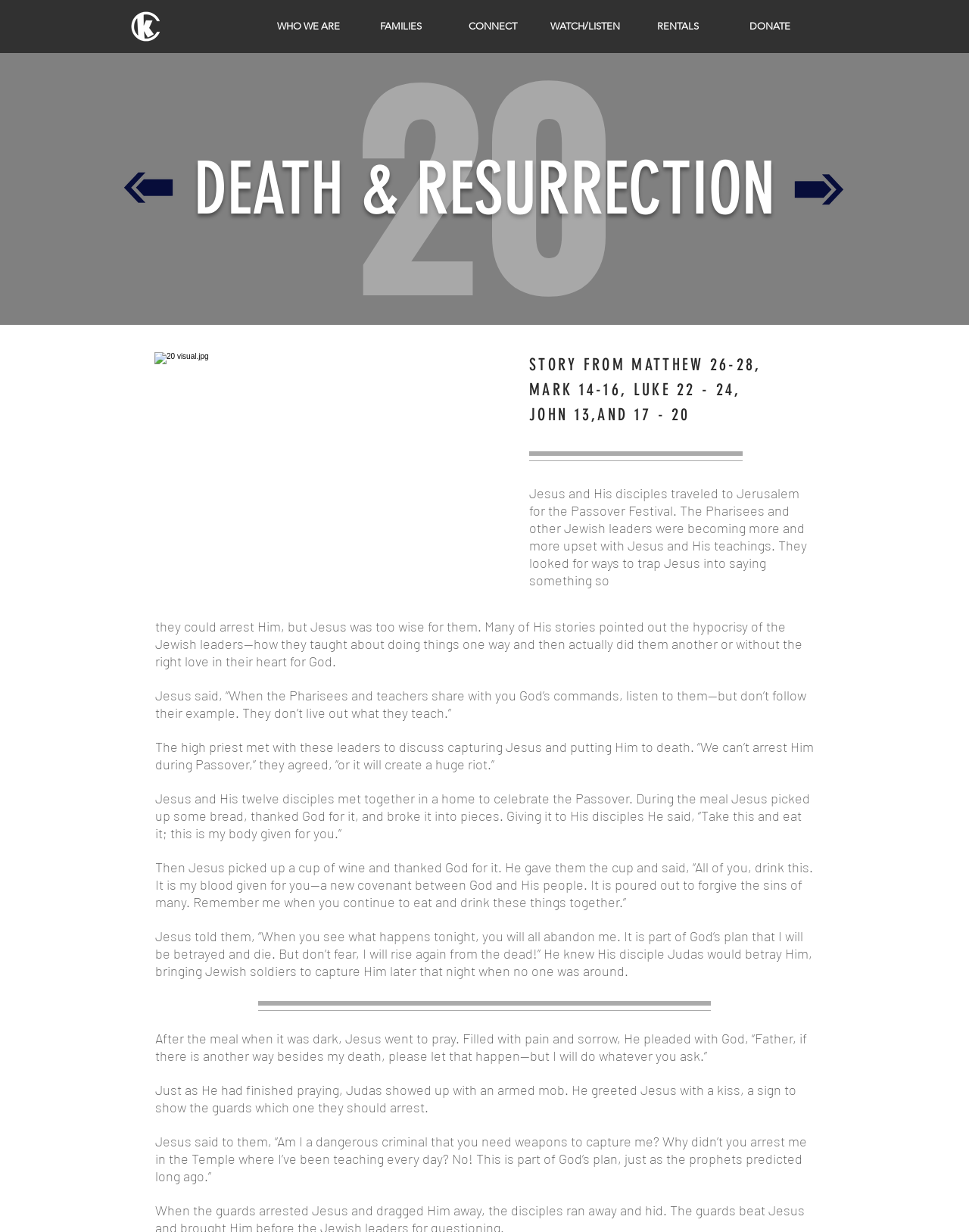What is the main topic of this webpage?
Look at the webpage screenshot and answer the question with a detailed explanation.

Based on the webpage's content, including the headings and static text, it appears that the main topic is the story of Jesus' death and resurrection from the Bible.